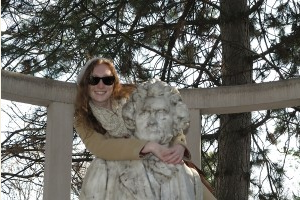What is the composer's name?
Refer to the image and provide a thorough answer to the question.

The caption explicitly mentions that the statue depicts 'Ludwig van Beethoven, a renowned composer celebrated for his contributions to classical music', making it clear that the composer's name is Ludwig van Beethoven.